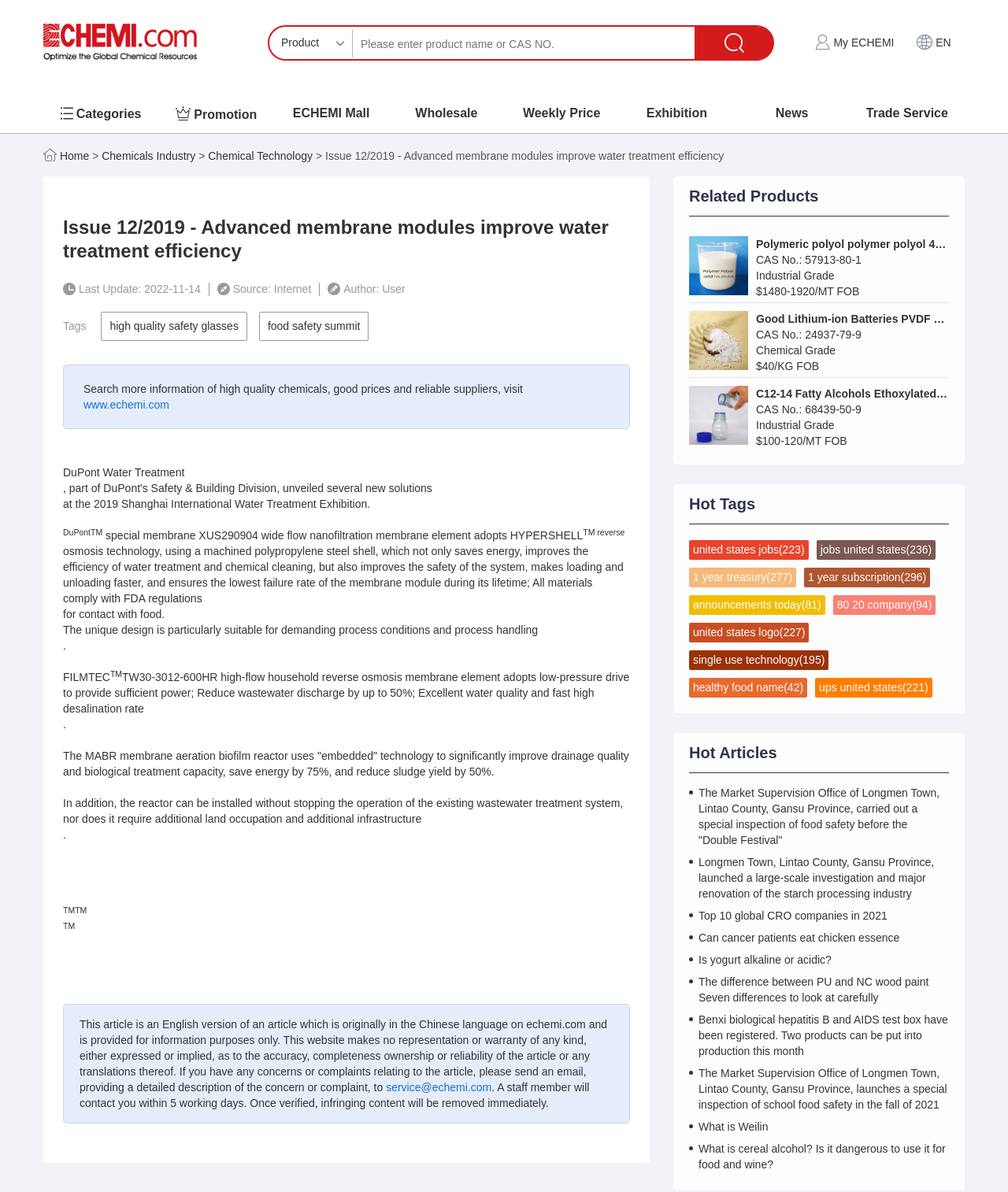Generate a comprehensive description of the contents of the webpage.

This webpage appears to be an article from a chemical industry website, specifically discussing DuPont Water Treatment's new solutions unveiled at the 2019 Shanghai International Water Treatment Exhibition. 

At the top of the page, there is a logo and a slogan, accompanied by a search bar and several links to different sections of the website, including "Home", "Chemicals Industry", and "News". Below this, there is a heading that displays the title of the article, "Issue 12/2019 - Advanced membrane modules improve water treatment efficiency". 

The article itself is divided into several sections, with the main content describing the new membrane modules and their benefits, including improved water treatment efficiency, energy savings, and enhanced safety. There are also several superscript "TM" symbols throughout the text, indicating trademarks. 

In addition to the main article, there are several sidebars and sections that provide additional information, including "Tags" related to the article, "Related Products" with links to specific chemicals, and "Hot Tags" and "Hot Articles" sections that display popular topics and articles on the website. 

At the bottom of the page, there is a disclaimer stating that the article is a translation from Chinese and that the website does not guarantee its accuracy or completeness. There is also a link to contact the website's service department with any concerns or complaints.